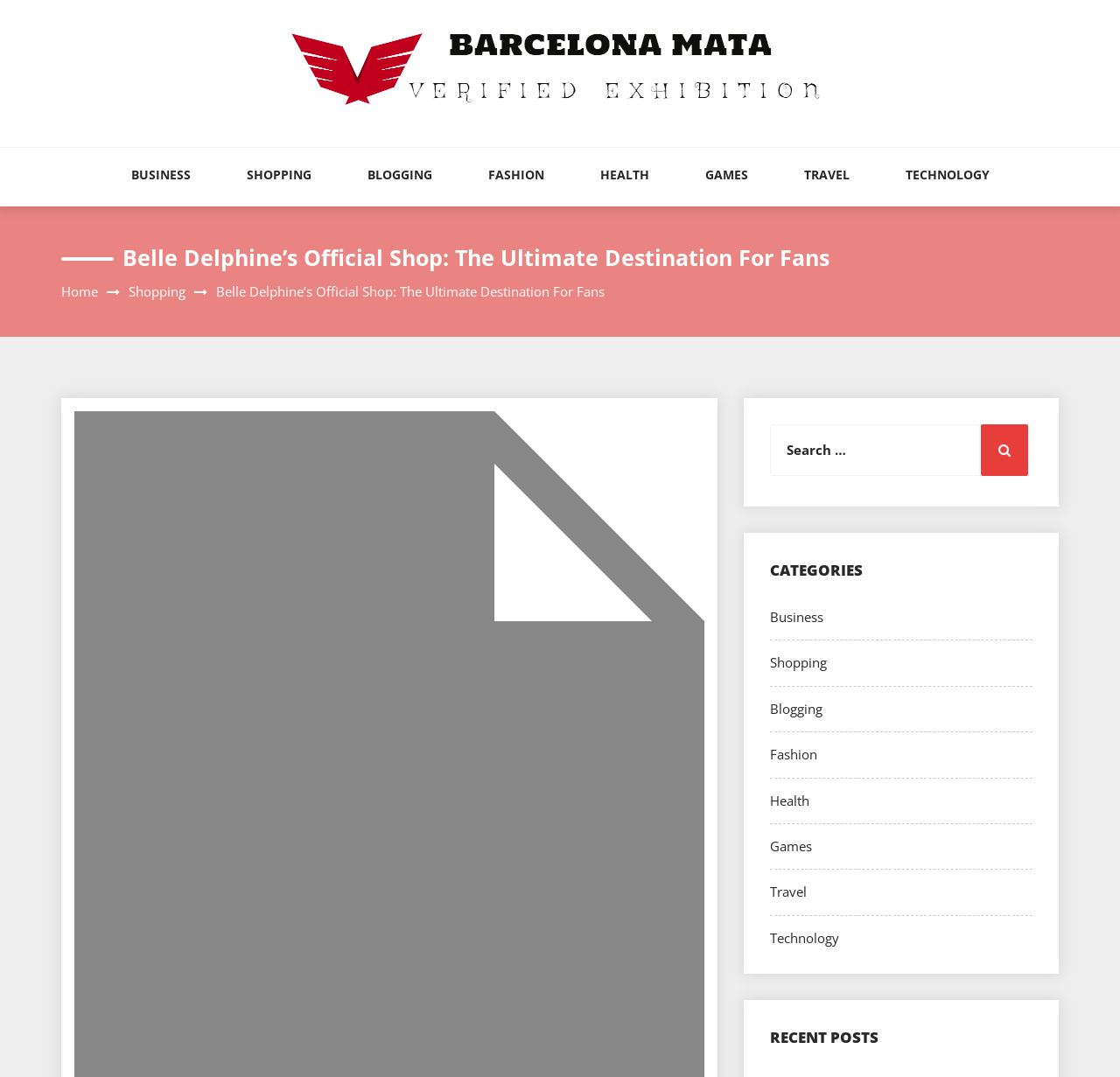Please find the bounding box coordinates for the clickable element needed to perform this instruction: "View recent posts".

[0.688, 0.953, 0.922, 0.974]